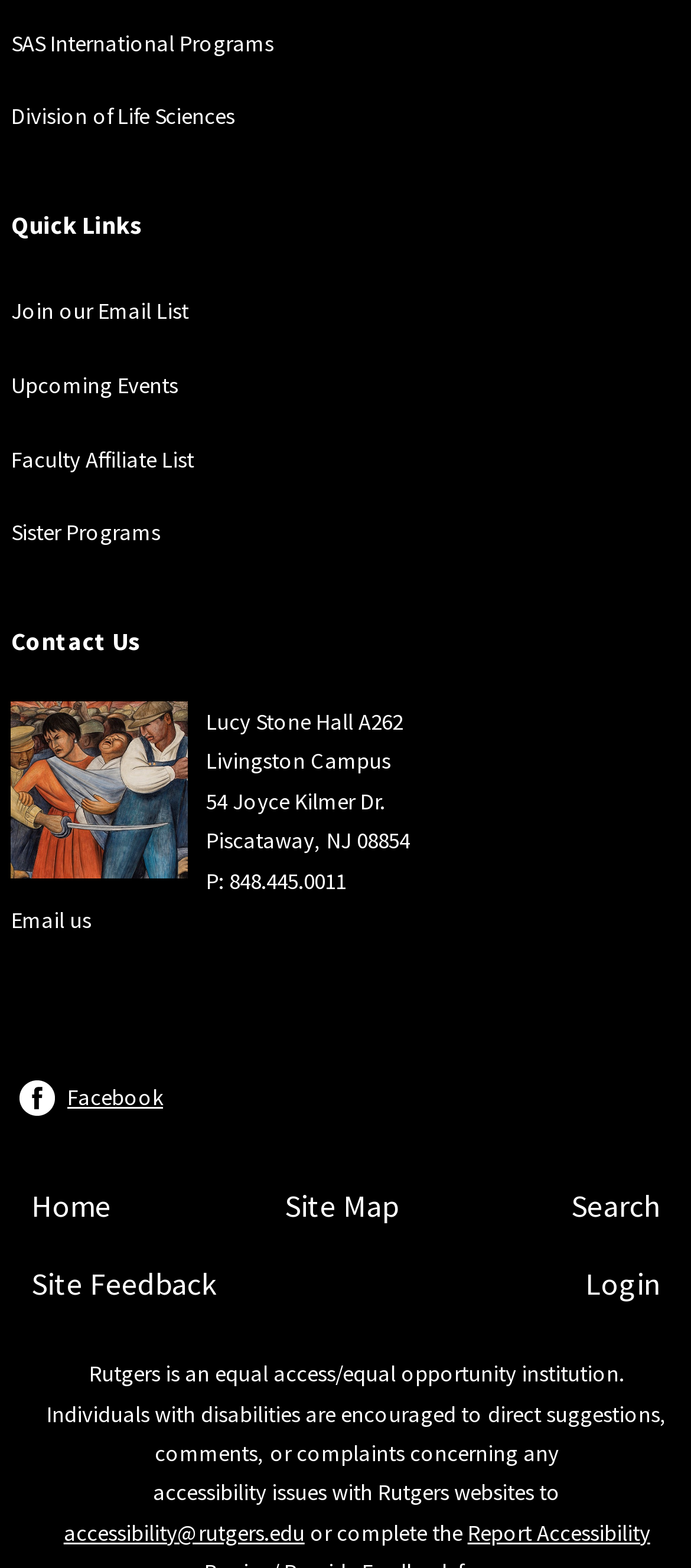Provide the bounding box coordinates of the UI element that matches the description: "Faculty Affiliate List".

[0.016, 0.283, 0.28, 0.301]